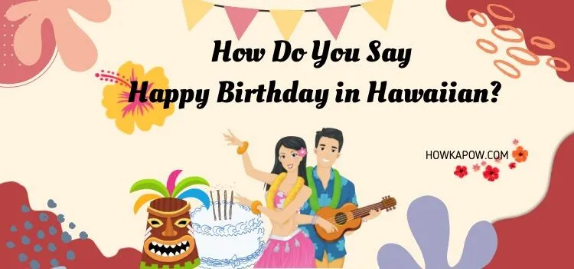What is the man holding in the image? Based on the screenshot, please respond with a single word or phrase.

A guitar